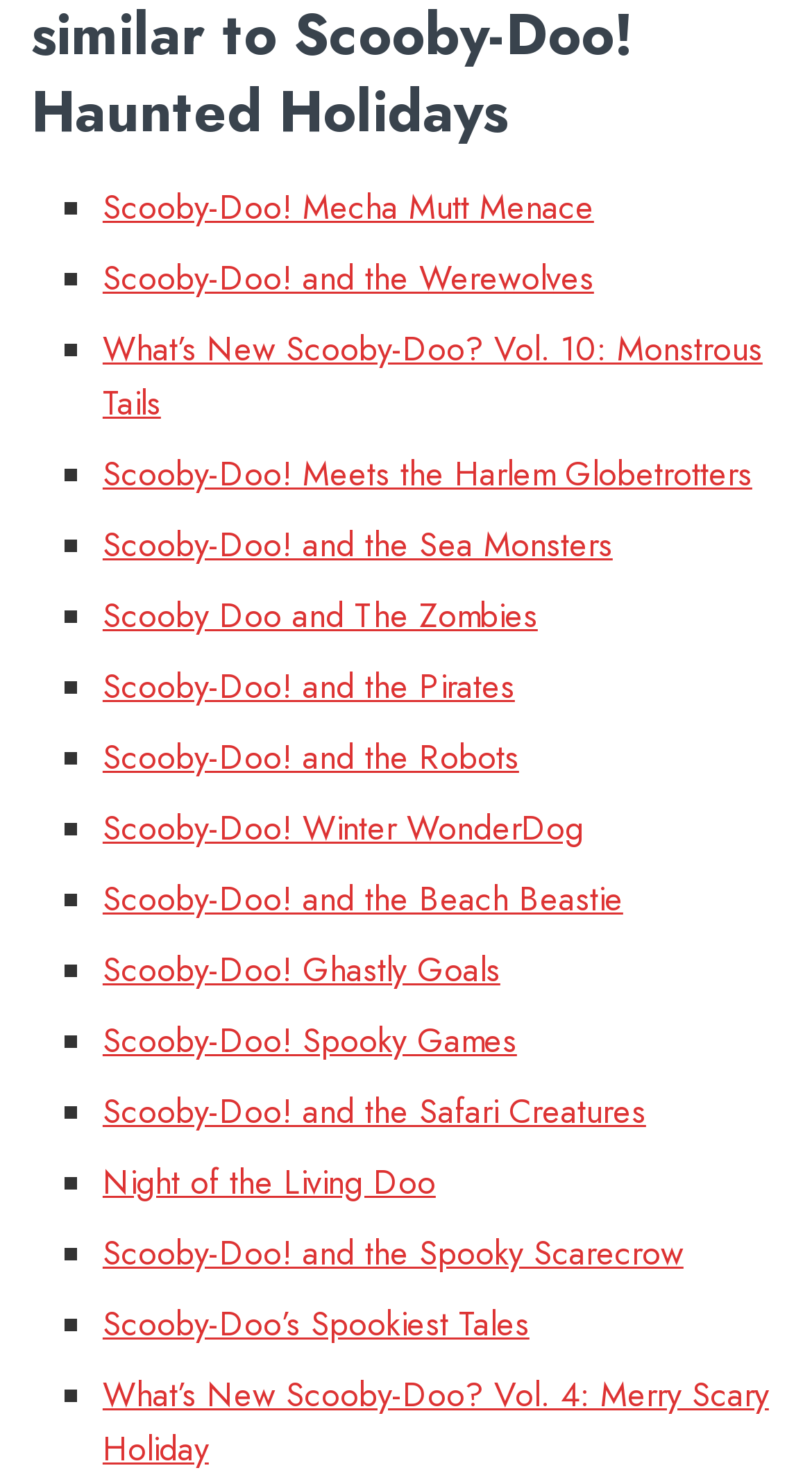What is the longest title of a Scooby-Doo episode on this webpage?
We need a detailed and exhaustive answer to the question. Please elaborate.

I compared the lengths of all the episode titles on the webpage and found that 'What’s New Scooby-Doo? Vol. 10: Monstrous Tails' is the longest title.